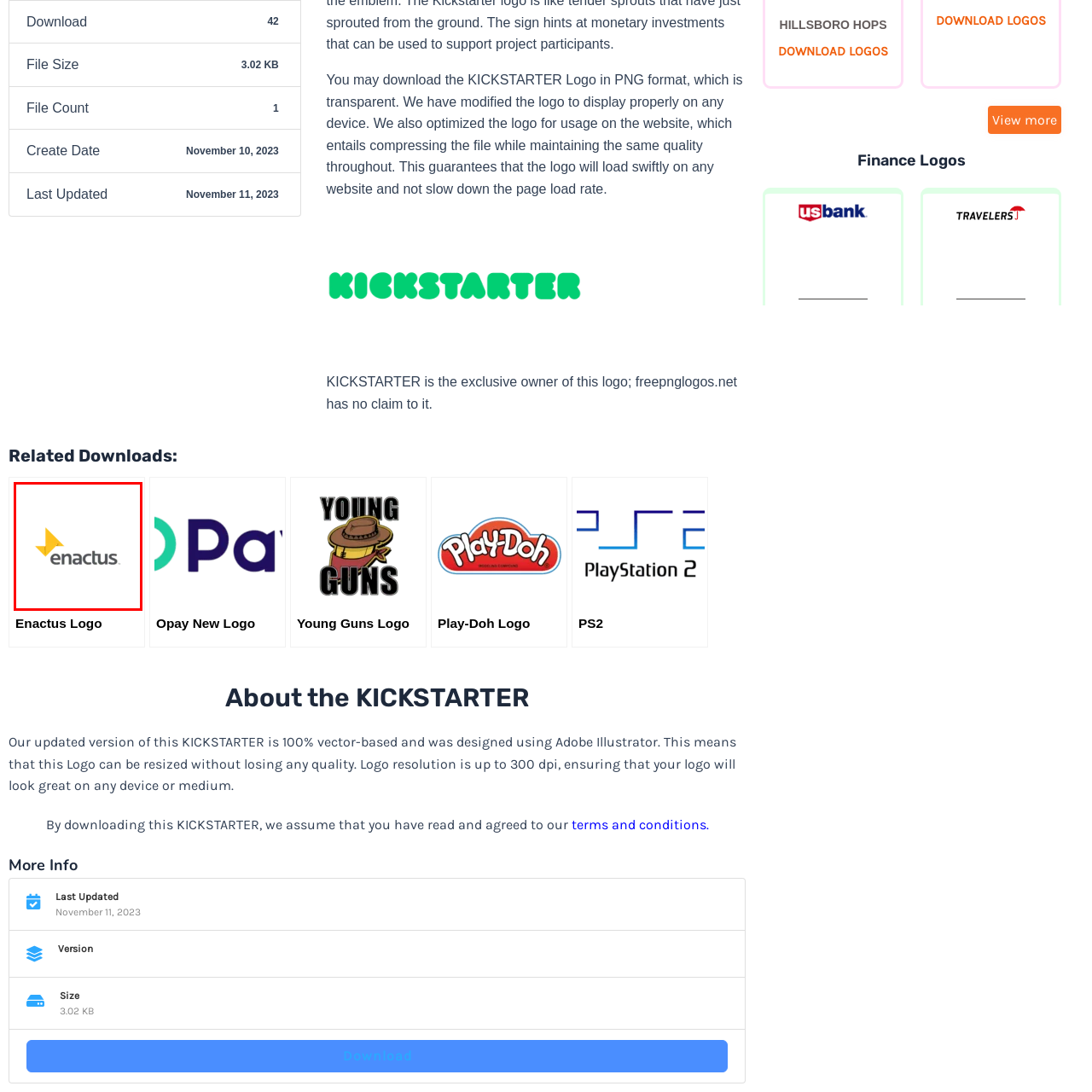Refer to the image encased in the red bounding box and answer the subsequent question with a single word or phrase:
What does the yellow triangle symbolize?

Growth and progress